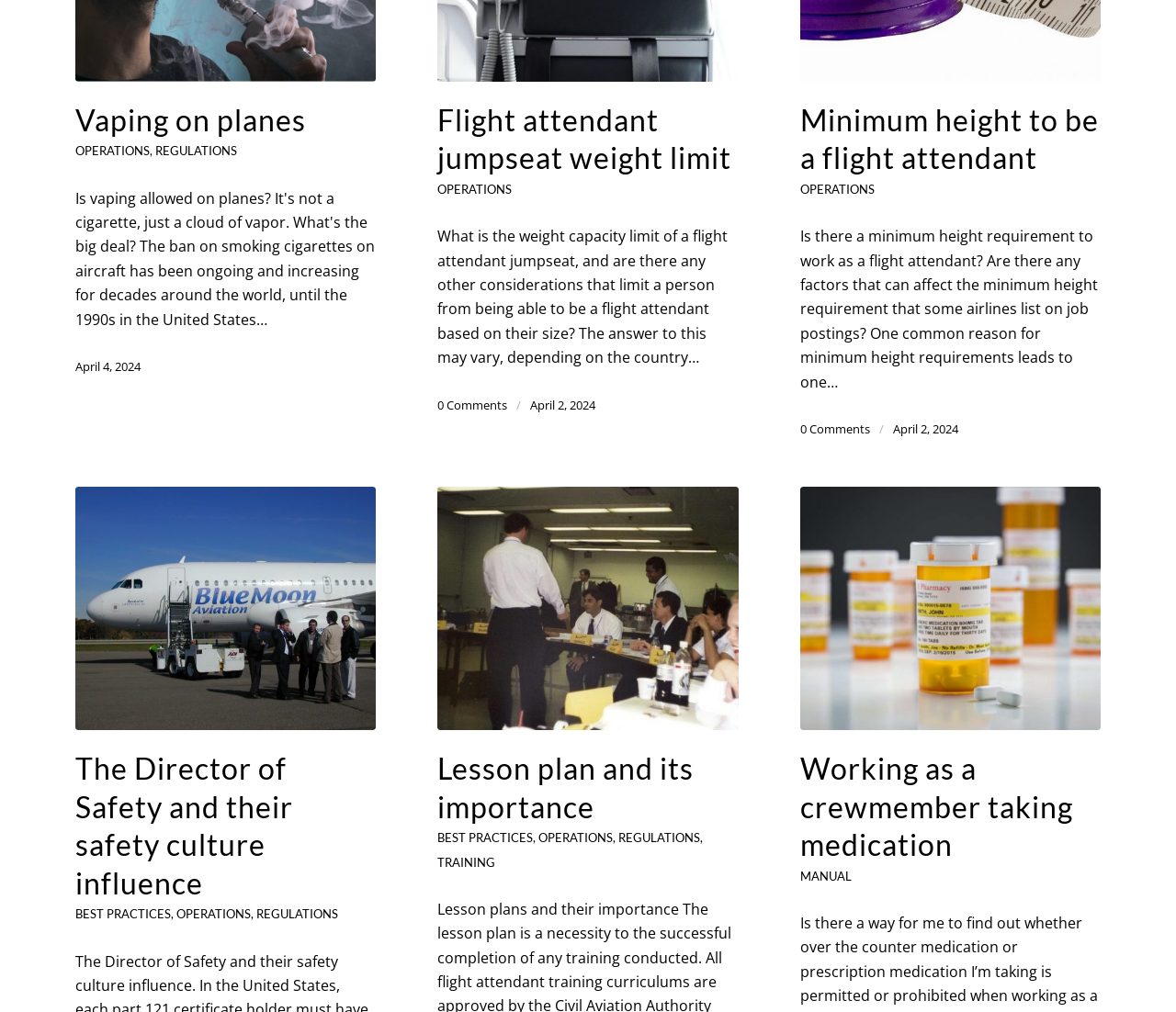Could you determine the bounding box coordinates of the clickable element to complete the instruction: "View 'Minimum height to be a flight attendant'"? Provide the coordinates as four float numbers between 0 and 1, i.e., [left, top, right, bottom].

[0.68, 0.1, 0.934, 0.174]